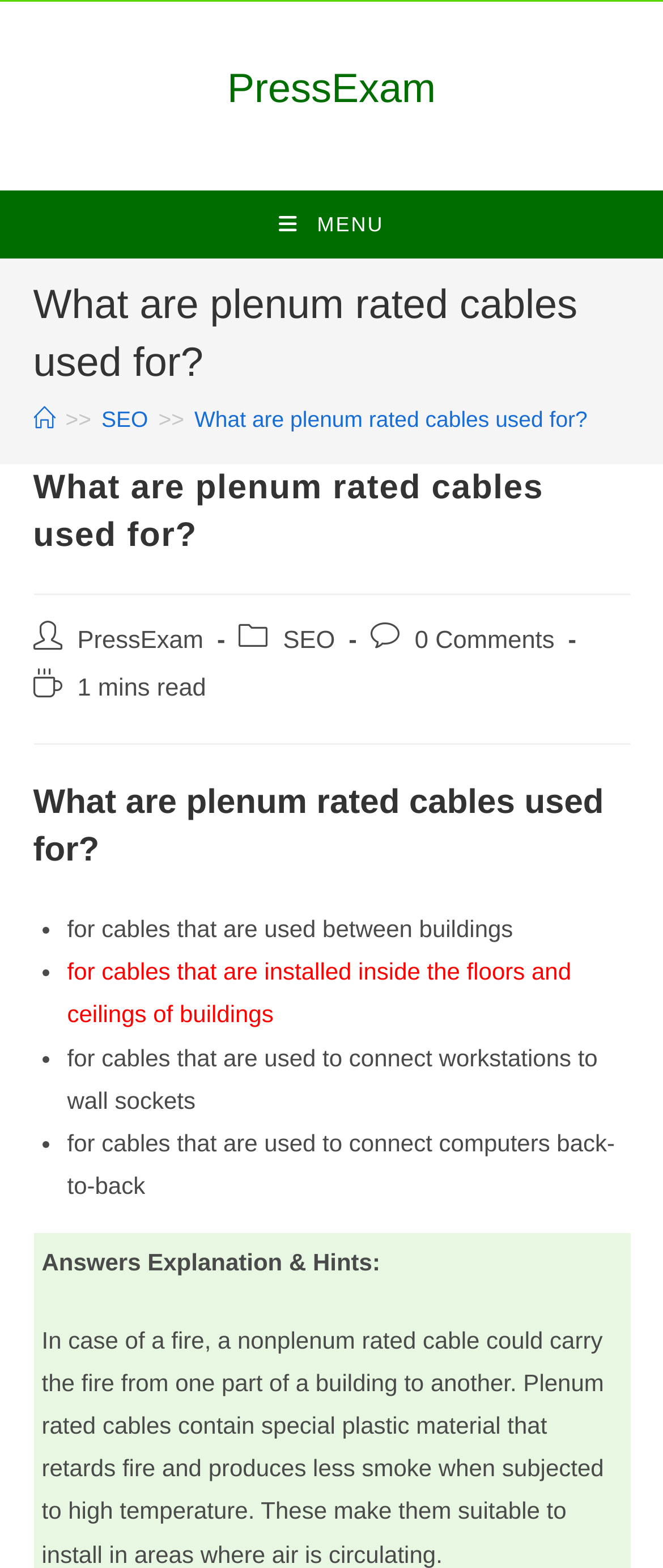Determine the bounding box coordinates of the section to be clicked to follow the instruction: "view SEO page". The coordinates should be given as four float numbers between 0 and 1, formatted as [left, top, right, bottom].

[0.153, 0.259, 0.223, 0.275]